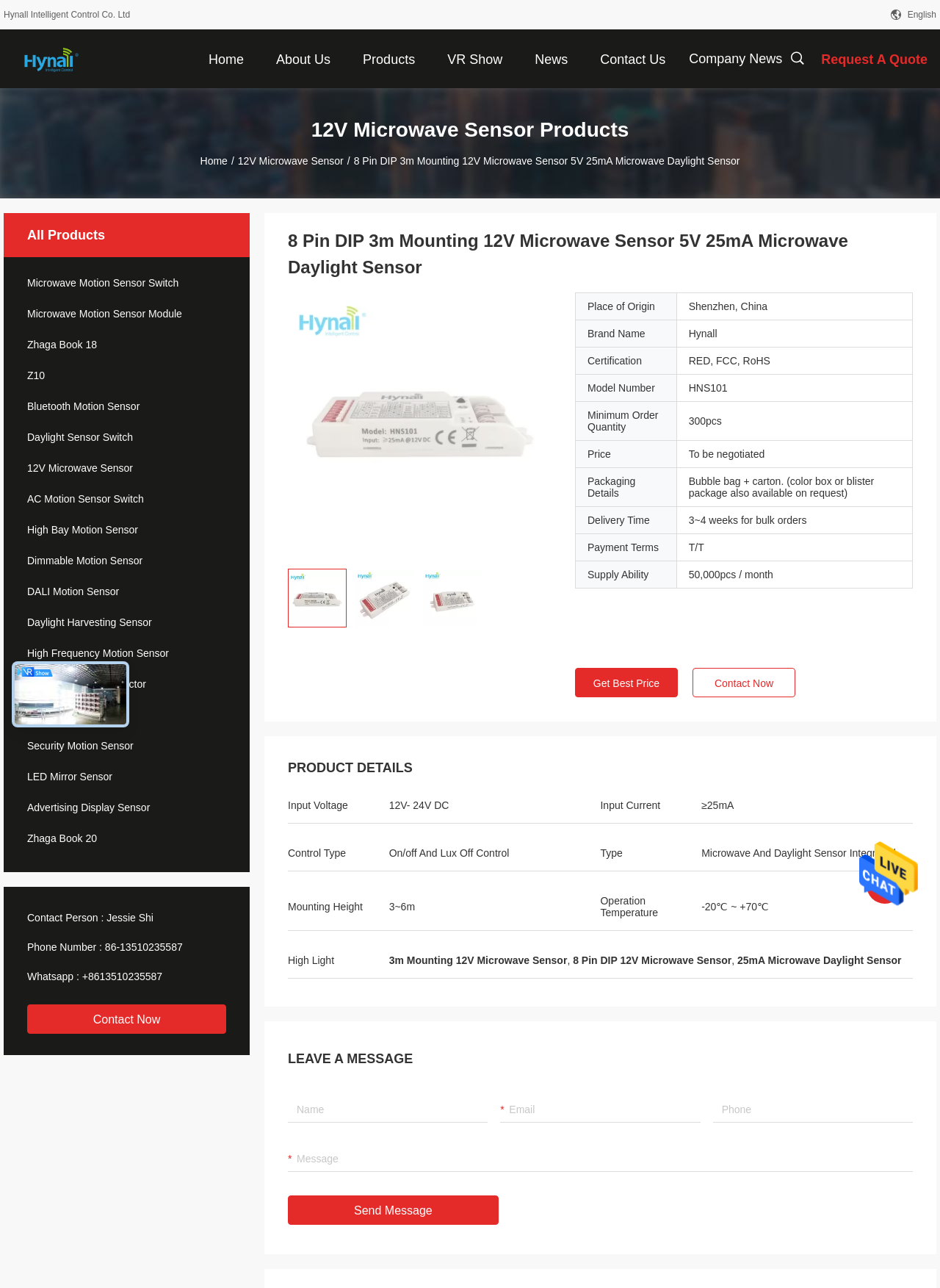What is the product name?
Please answer the question with a detailed and comprehensive explanation.

I found the product name by looking at the heading on the webpage, which says '8 Pin DIP 3m Mounting 12V Microwave Sensor 5V 25mA Microwave Daylight Sensor'.